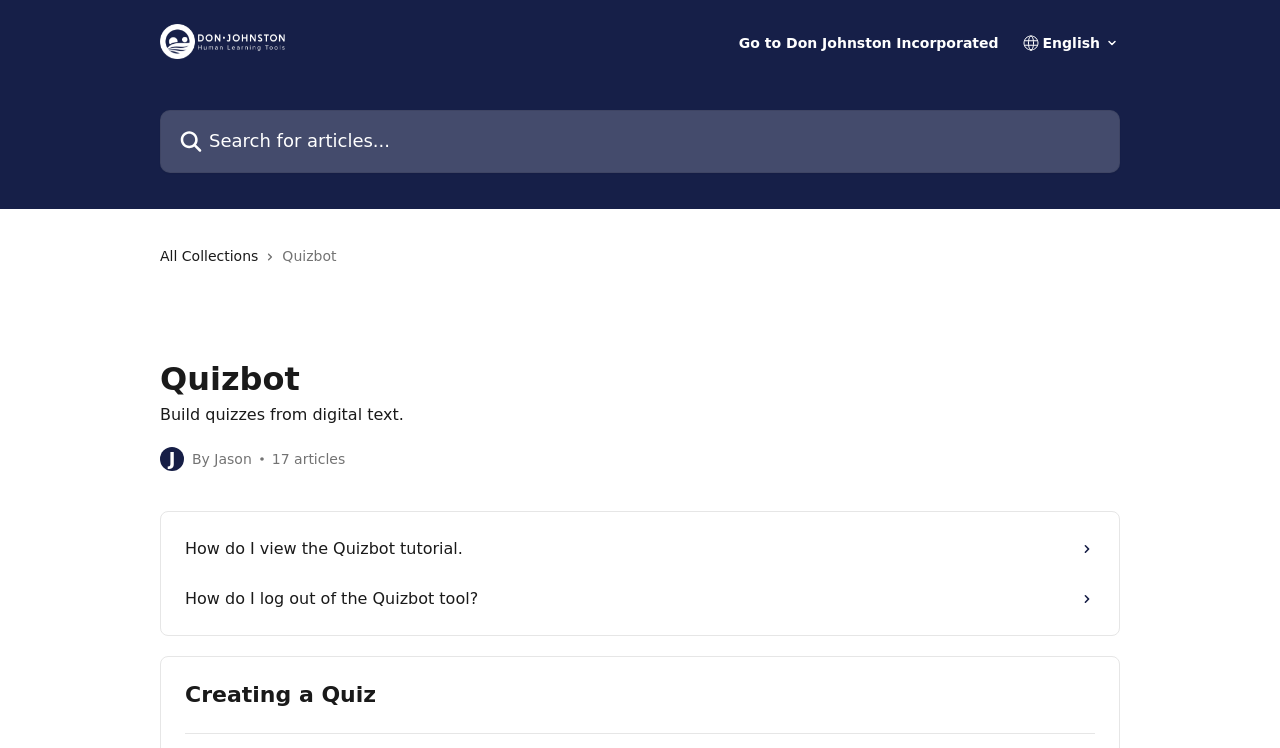Identify the bounding box for the UI element that is described as follows: "Send".

None